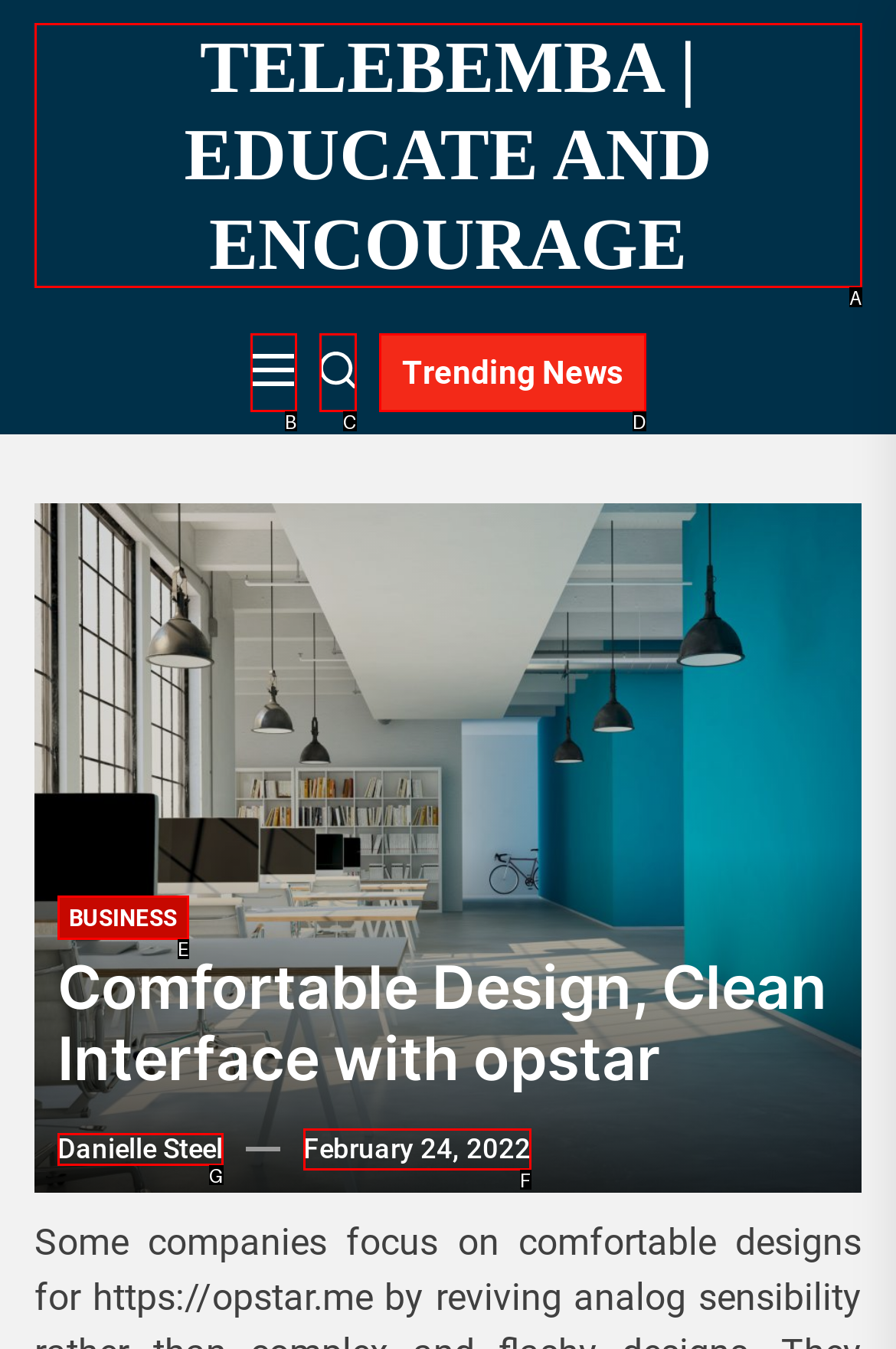Choose the letter that best represents the description: Menu. Answer with the letter of the selected choice directly.

B